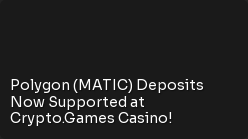Please reply to the following question using a single word or phrase: 
What industry is this update related to?

Online gaming